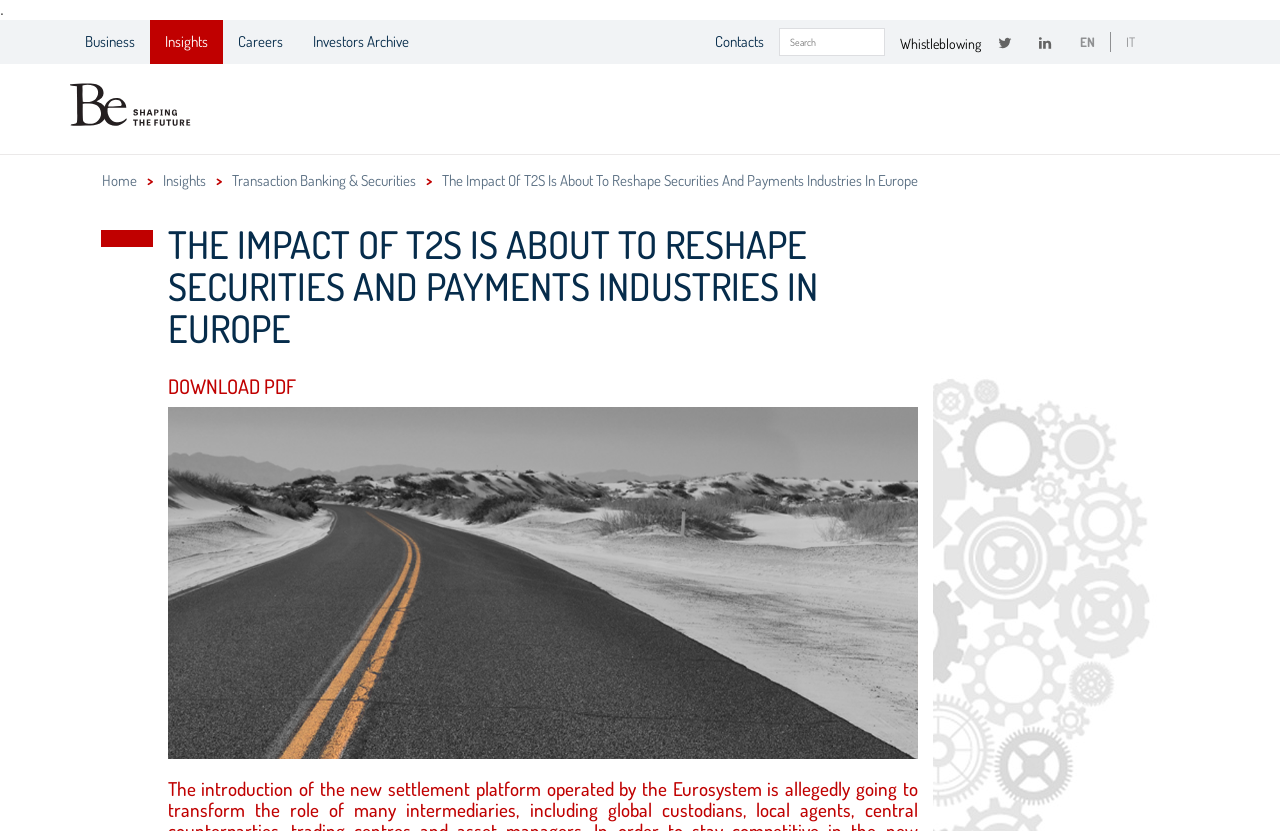What is the purpose of the search bar?
Based on the image, answer the question in a detailed manner.

I determined the purpose of the search bar by looking at its location and label, which suggests that it is intended for users to search the website for specific content.